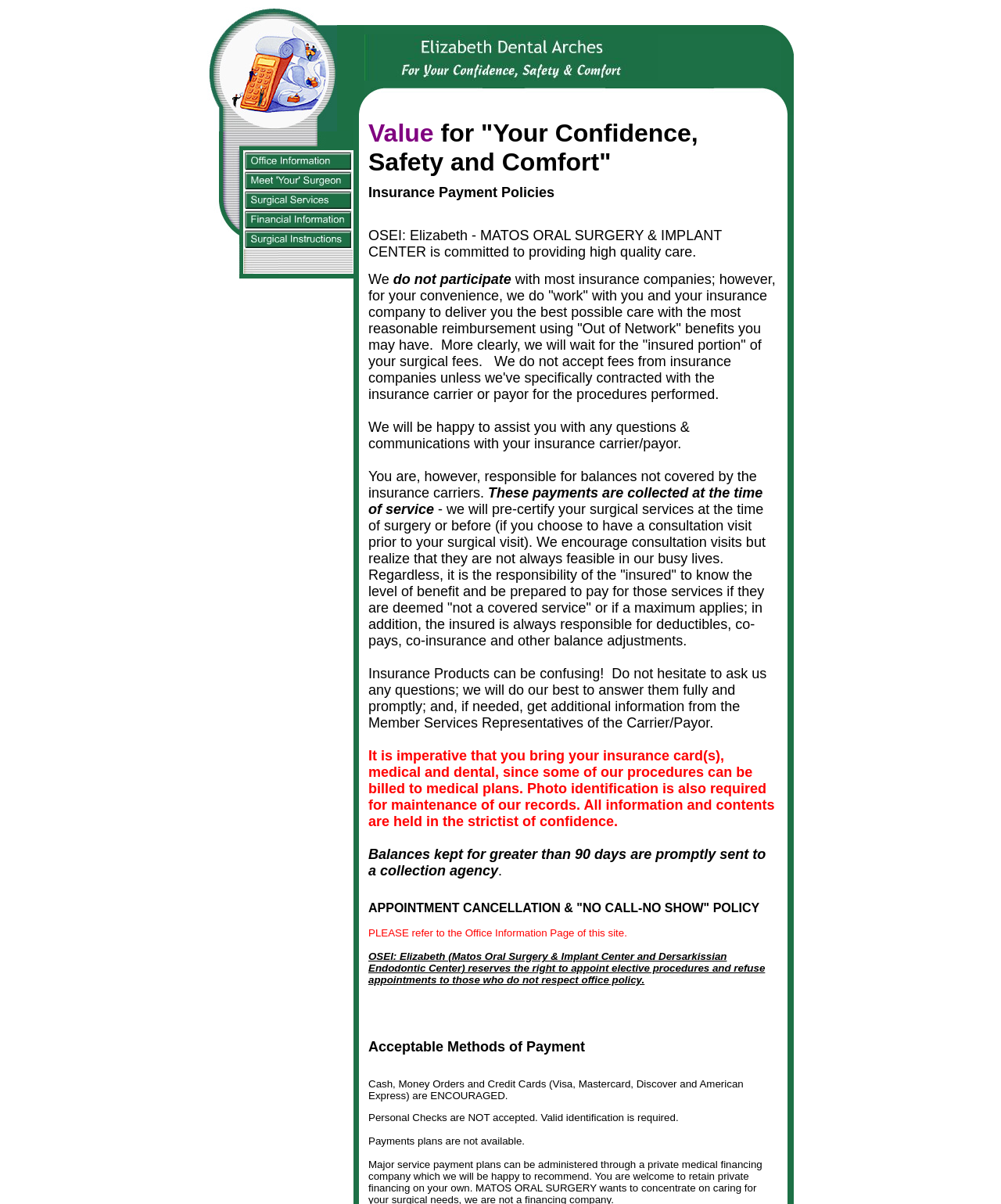Answer this question using a single word or a brief phrase:
What is the purpose of the insurance payment policies section?

To inform patients about insurance coverage